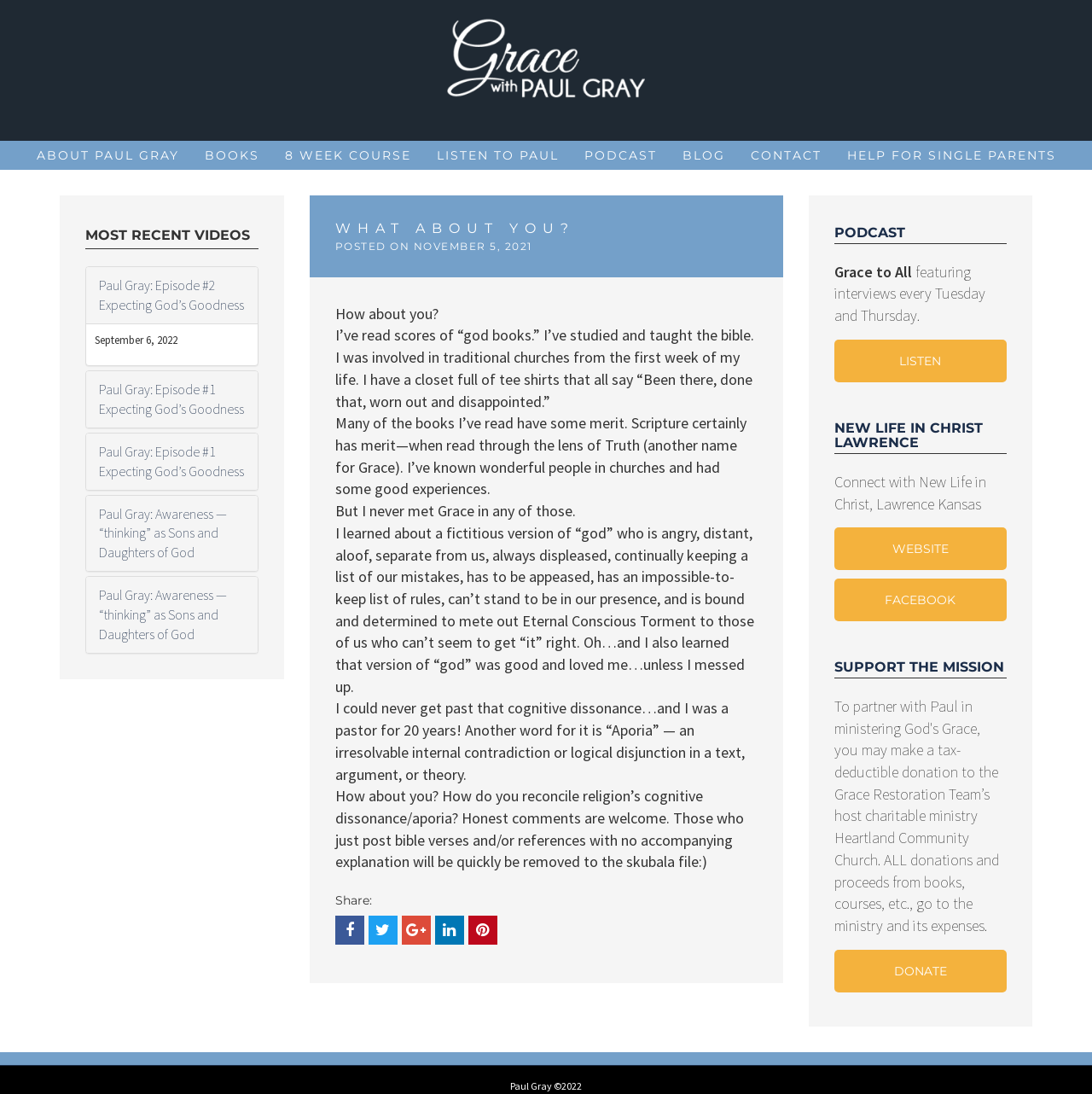What is the name of the podcast featured on the webpage?
Examine the screenshot and reply with a single word or phrase.

Grace to All